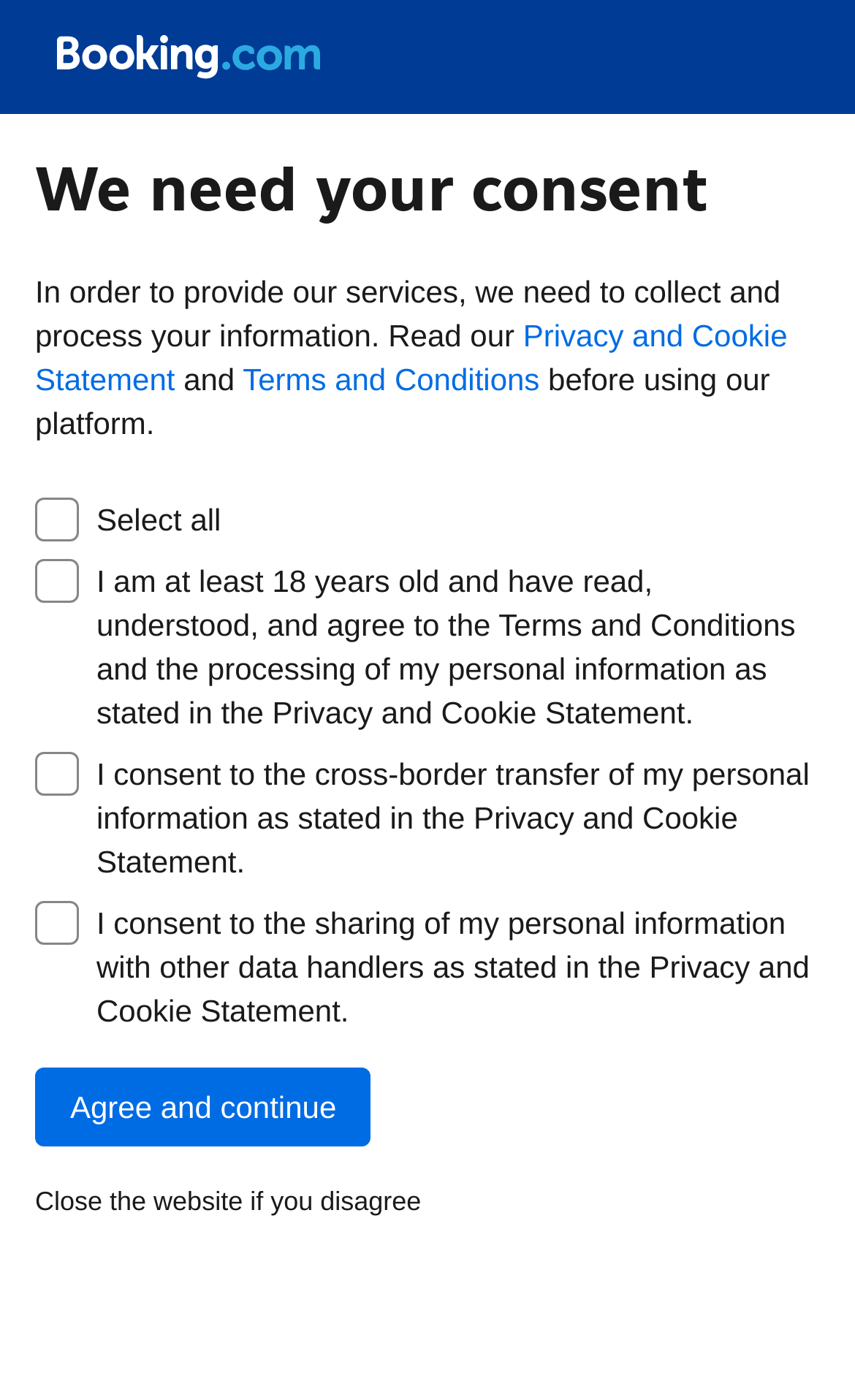Please respond to the question with a concise word or phrase:
How many links are provided for further reading?

2